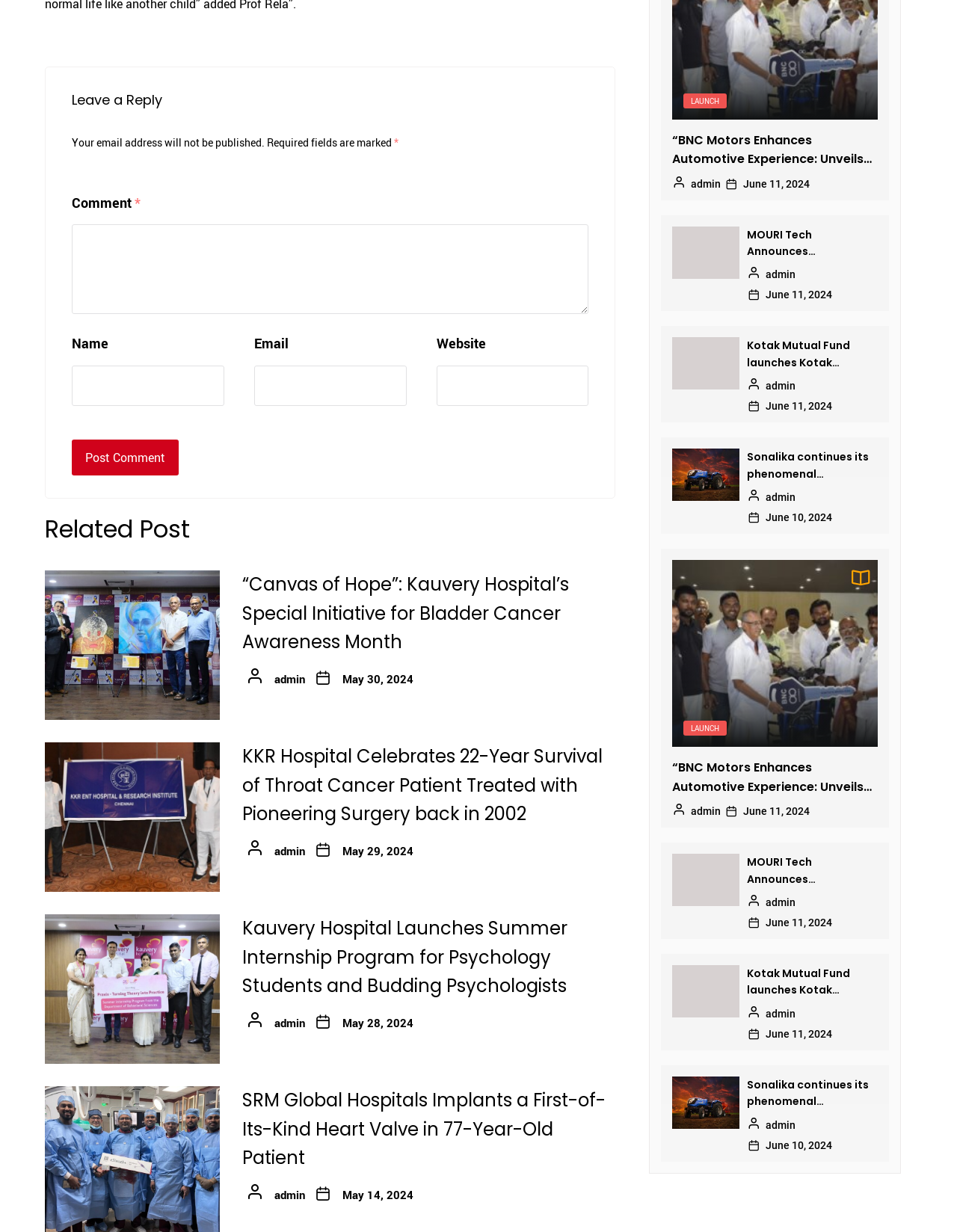Based on the element description "admin", predict the bounding box coordinates of the UI element.

[0.8, 0.399, 0.832, 0.408]